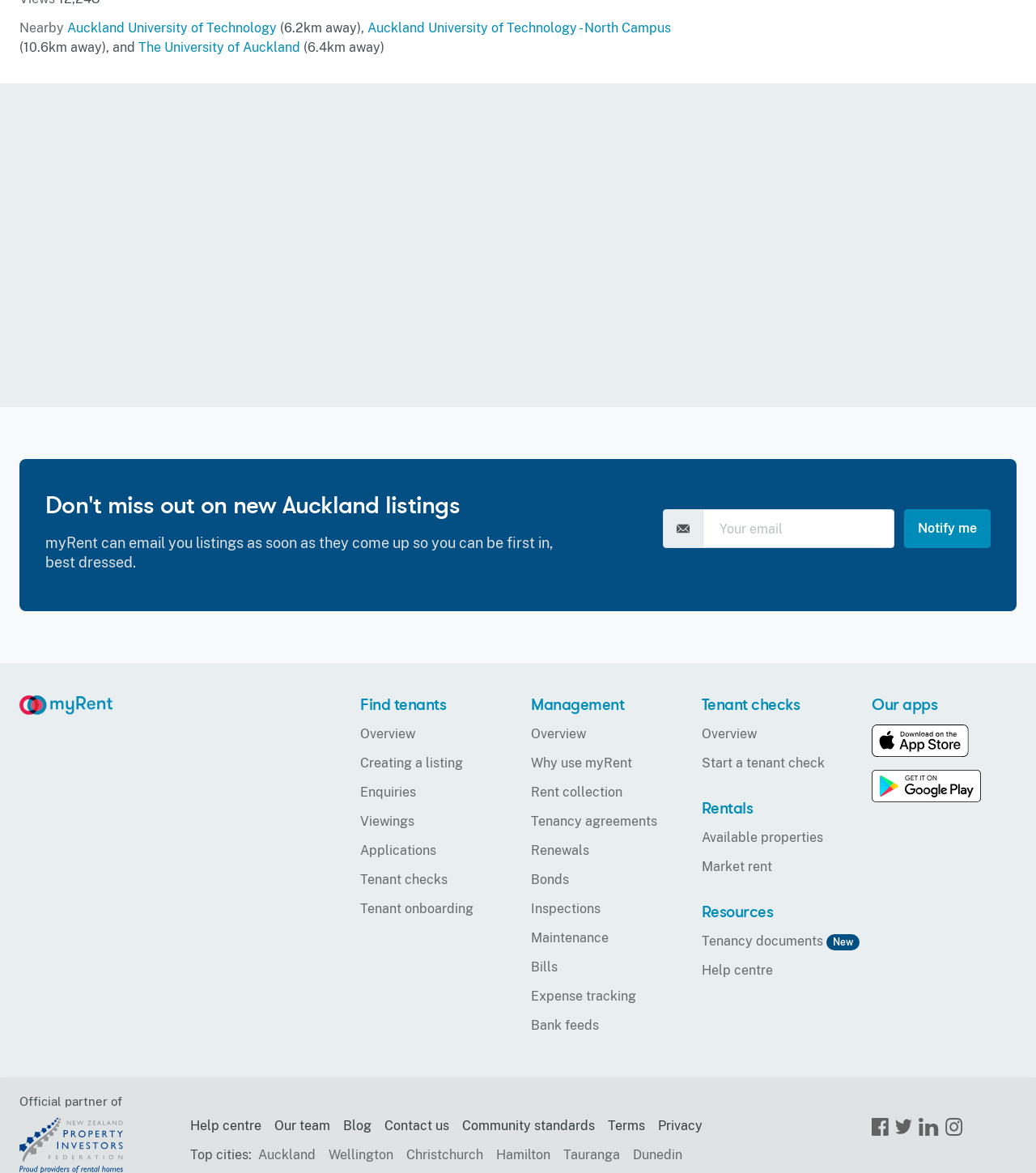Find the bounding box coordinates of the clickable region needed to perform the following instruction: "Click on the 'Notify me' button". The coordinates should be provided as four float numbers between 0 and 1, i.e., [left, top, right, bottom].

[0.873, 0.434, 0.956, 0.467]